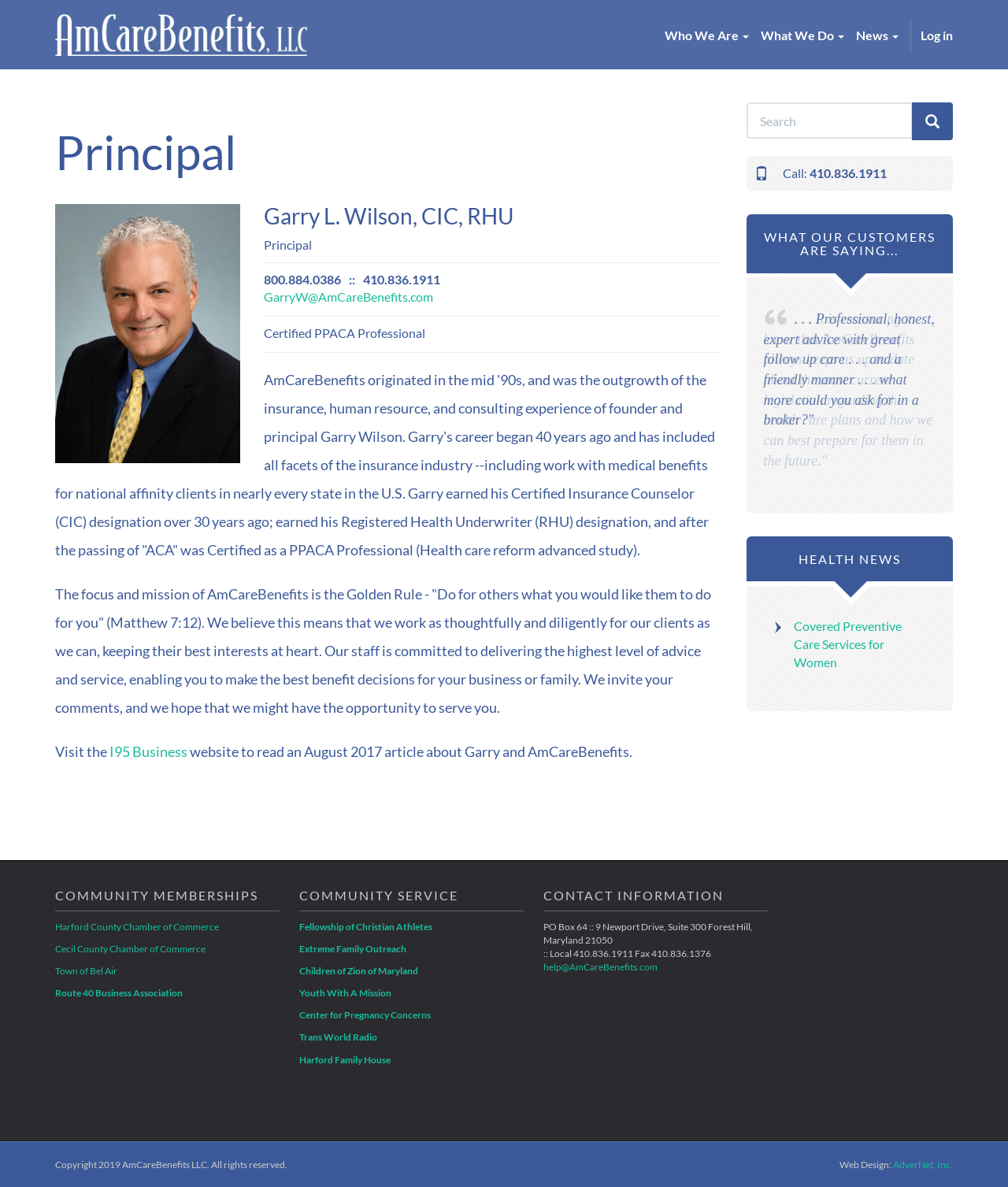What is the name of the principal?
Give a single word or phrase as your answer by examining the image.

Garry L. Wilson